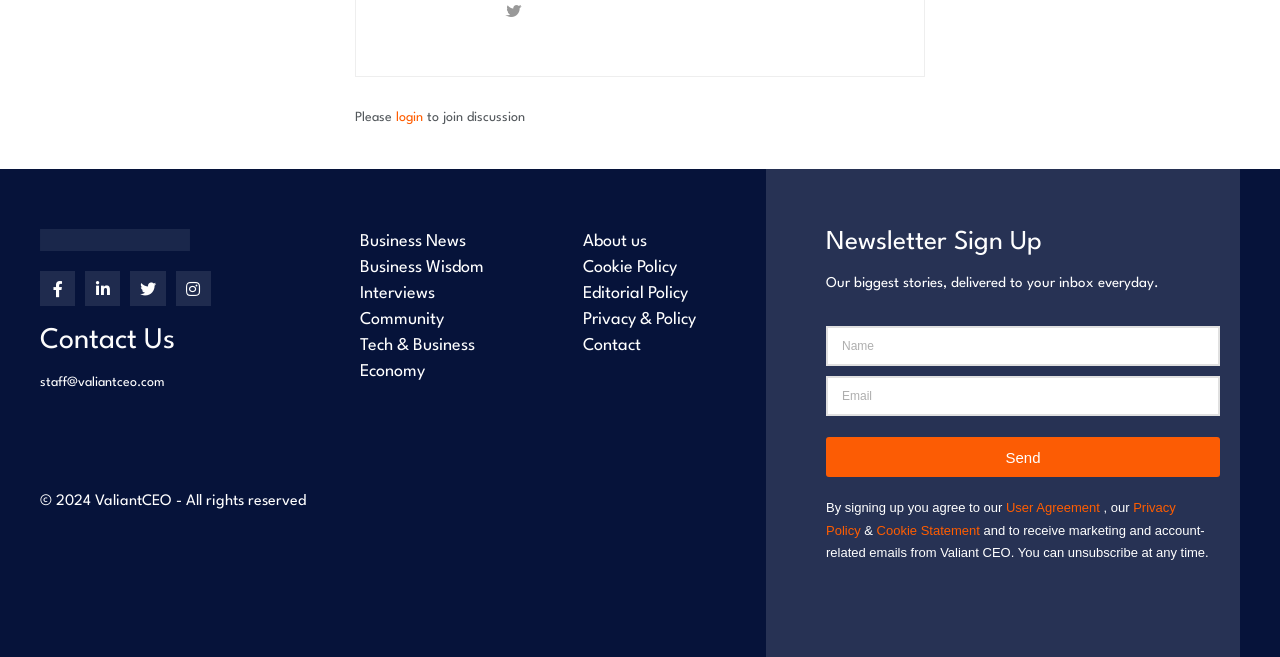Find the bounding box coordinates of the clickable element required to execute the following instruction: "Click on login". Provide the coordinates as four float numbers between 0 and 1, i.e., [left, top, right, bottom].

[0.309, 0.168, 0.33, 0.188]